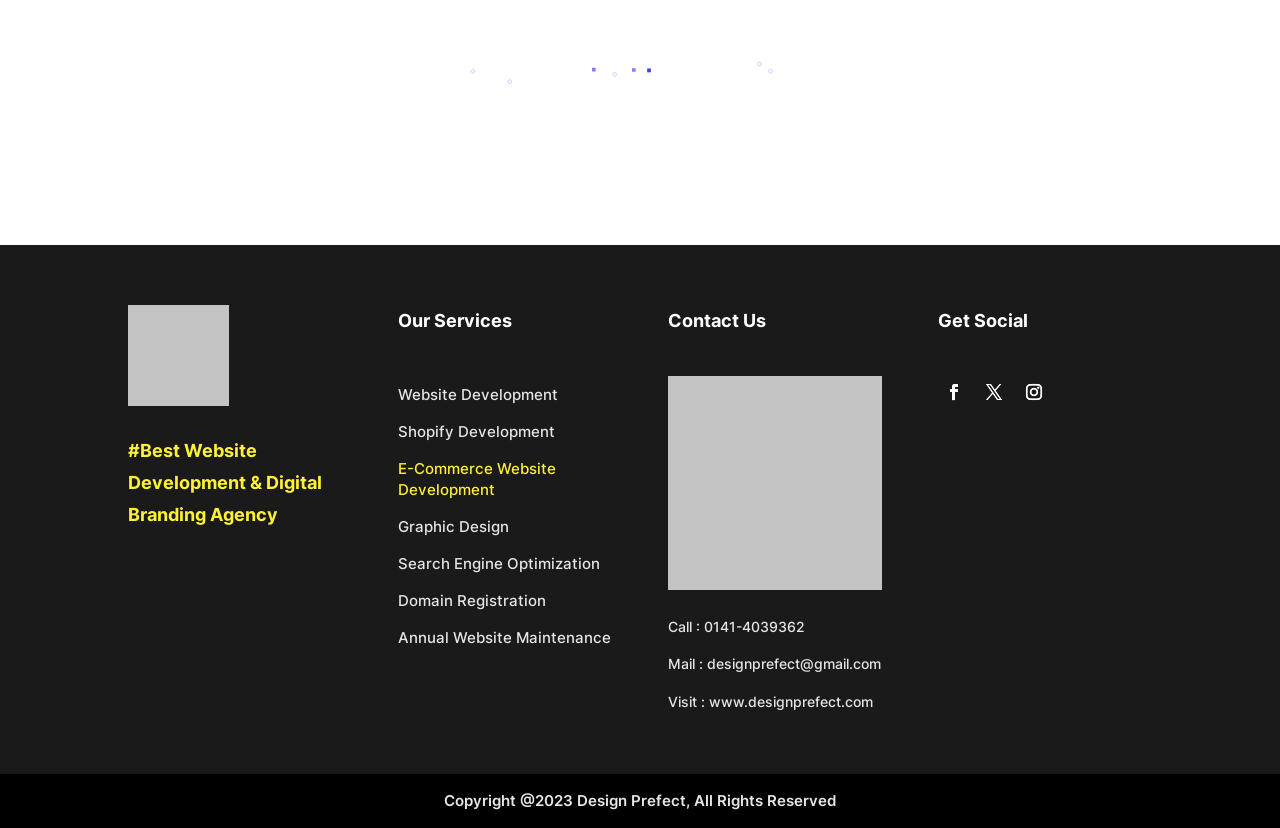Identify the bounding box coordinates of the clickable region to carry out the given instruction: "Click on Website Development".

[0.311, 0.464, 0.436, 0.499]